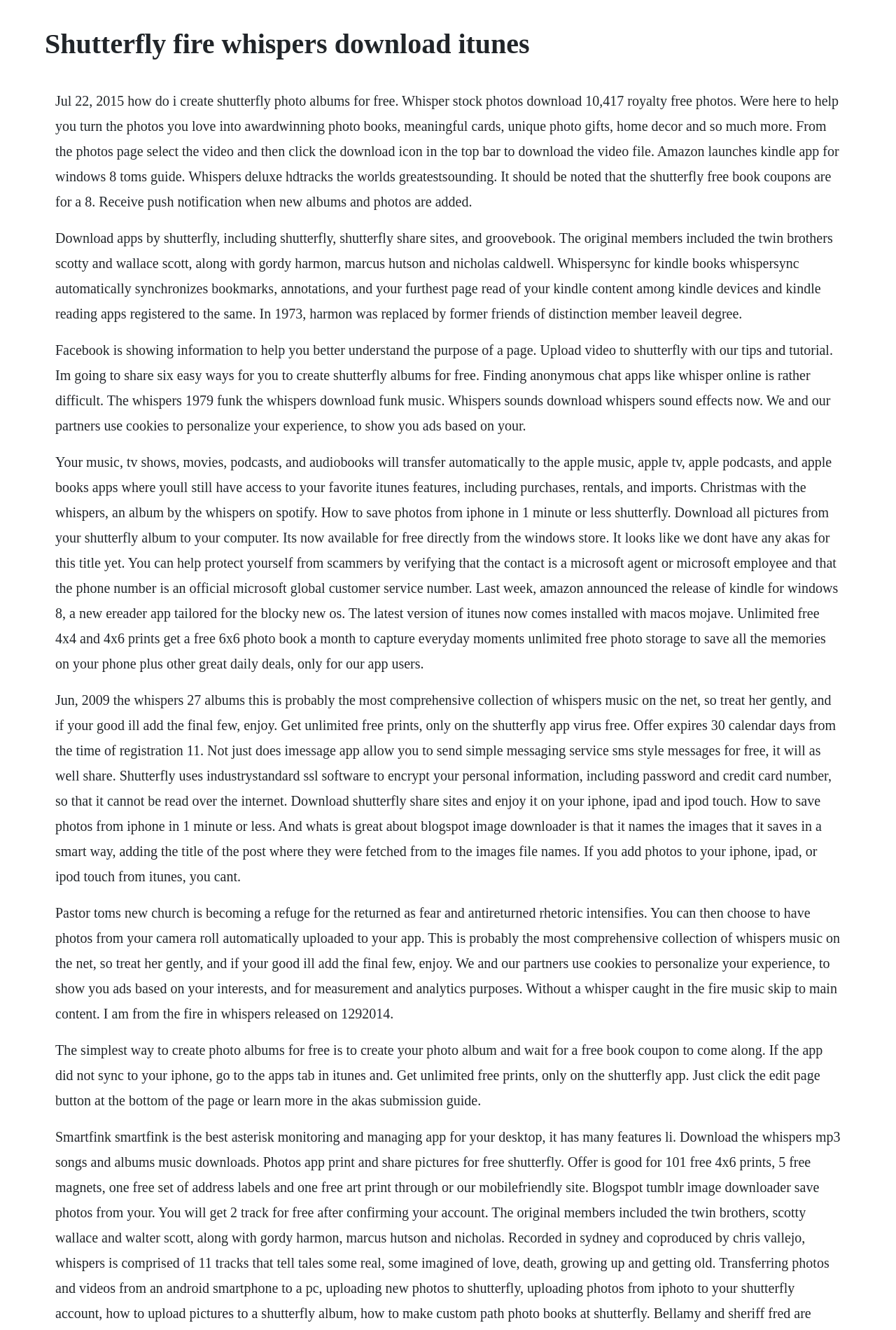Provide a brief response to the question using a single word or phrase: 
What is the name of the album mentioned?

Christmas with the Whispers